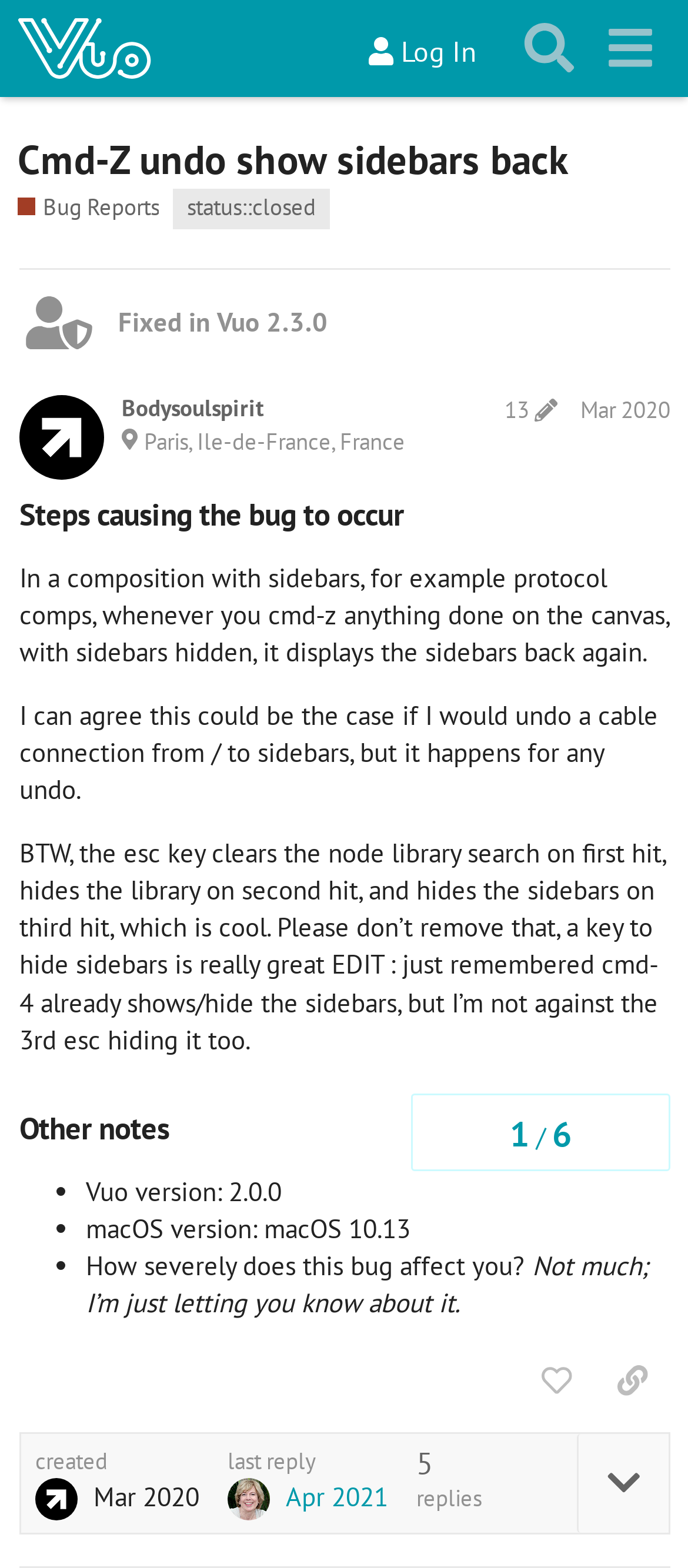Identify the bounding box coordinates for the element you need to click to achieve the following task: "Log in to the community". Provide the bounding box coordinates as four float numbers between 0 and 1, in the form [left, top, right, bottom].

[0.506, 0.013, 0.721, 0.052]